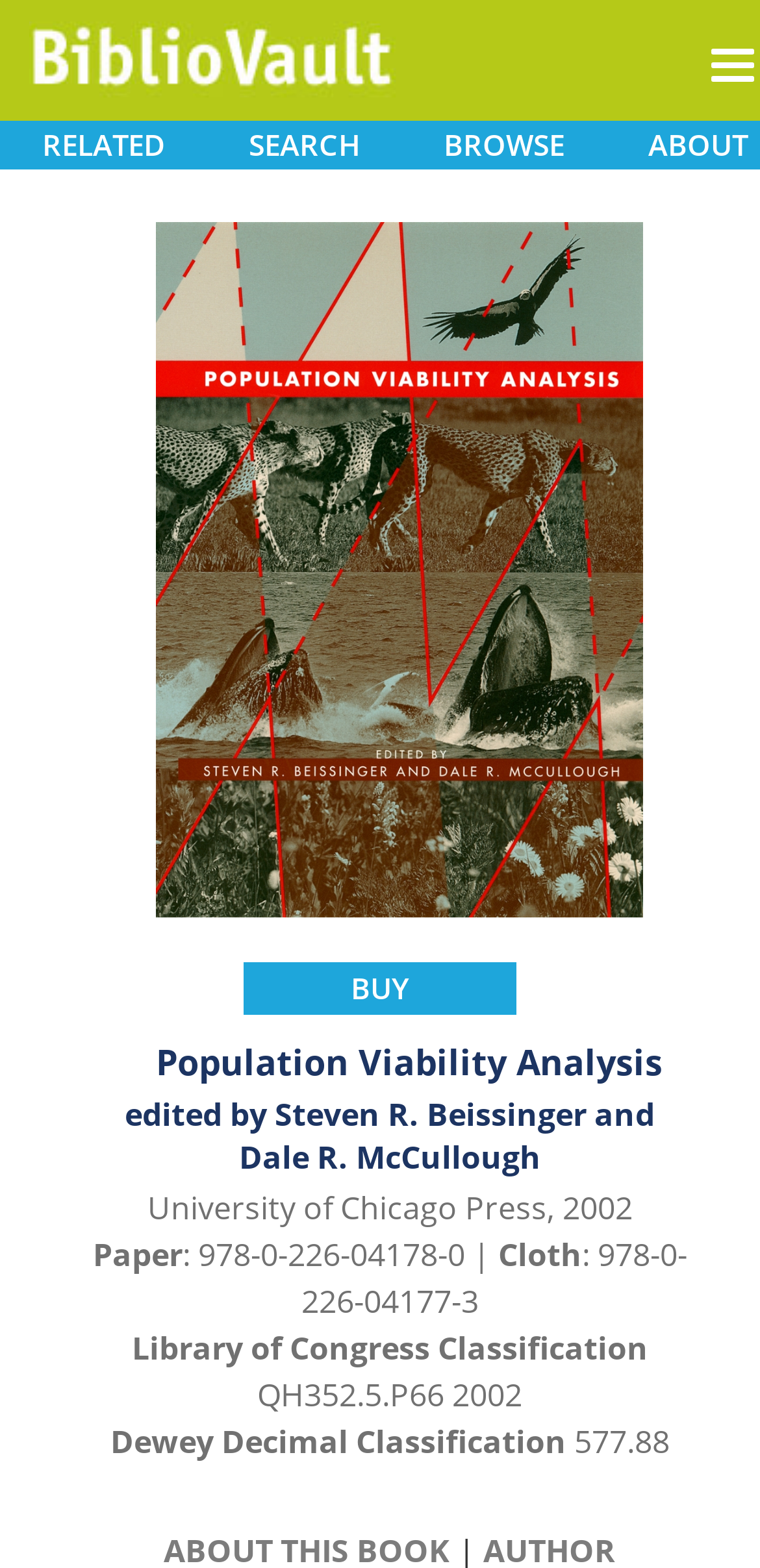What is the publisher of the book?
Offer a detailed and full explanation in response to the question.

The publisher of the book can be found in the StaticText element with the text 'University of Chicago Press, 2002' located at [0.194, 0.757, 0.832, 0.784].